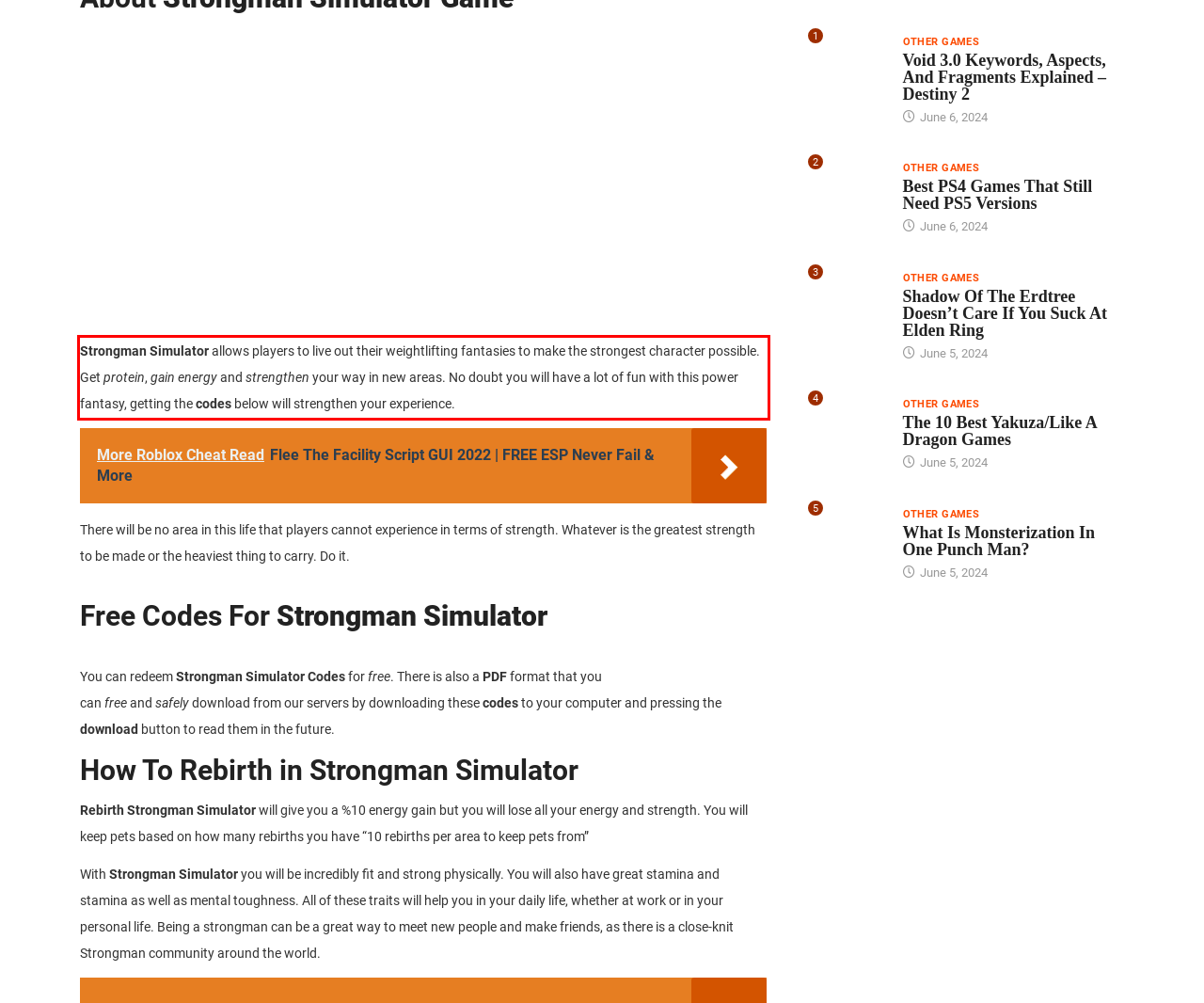Using the provided screenshot of a webpage, recognize the text inside the red rectangle bounding box by performing OCR.

Strongman Simulator allows players to live out their weightlifting fantasies to make the strongest character possible. Get protein, gain energy and strengthen your way in new areas. No doubt you will have a lot of fun with this power fantasy, getting the codes below will strengthen your experience.